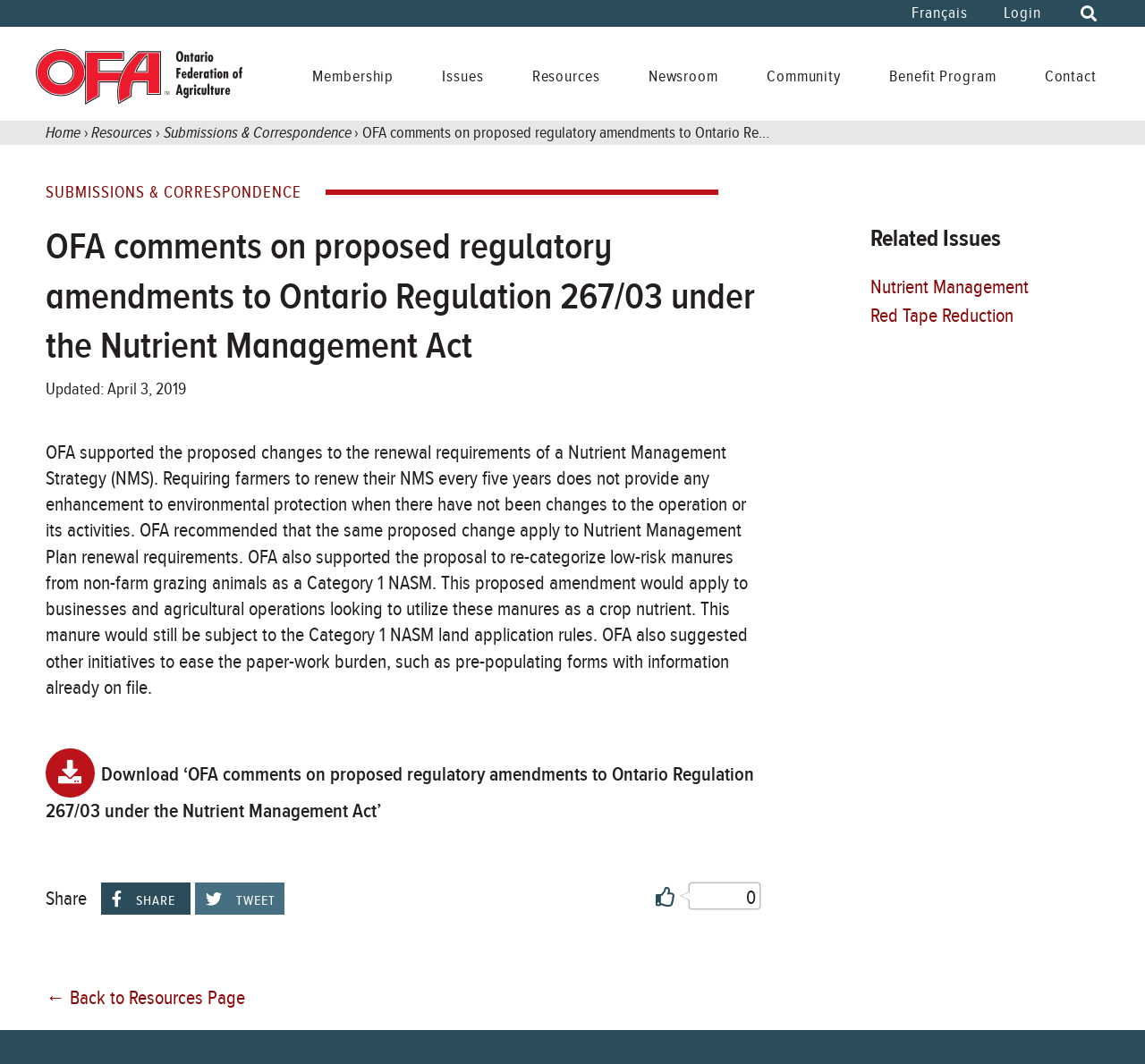Identify the bounding box coordinates for the element that needs to be clicked to fulfill this instruction: "Download the PDF file of OFA comments". Provide the coordinates in the format of four float numbers between 0 and 1: [left, top, right, bottom].

[0.04, 0.703, 0.664, 0.774]